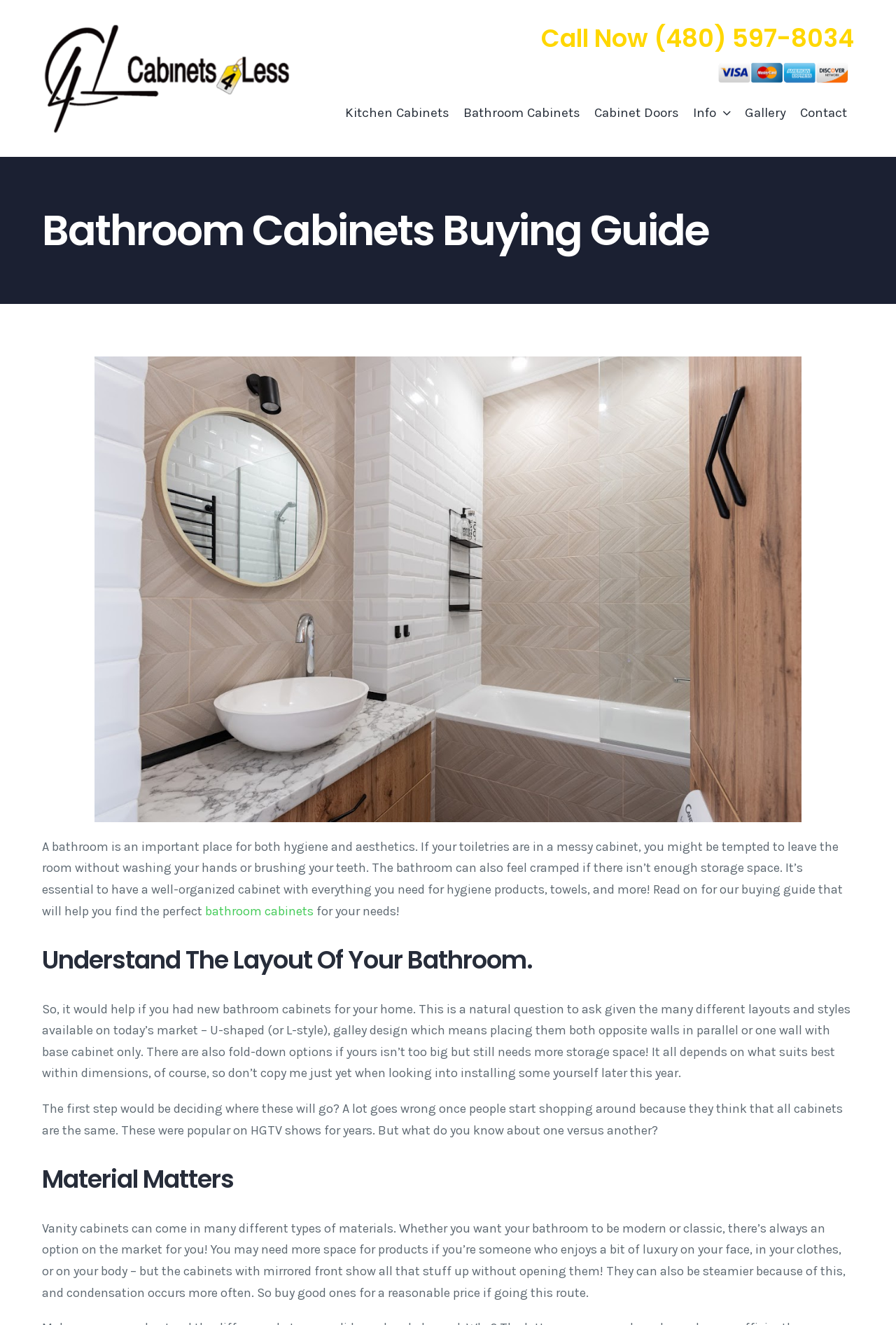What are some common layouts for bathroom cabinets?
Using the image as a reference, give a one-word or short phrase answer.

U-shaped, galley design, fold-down